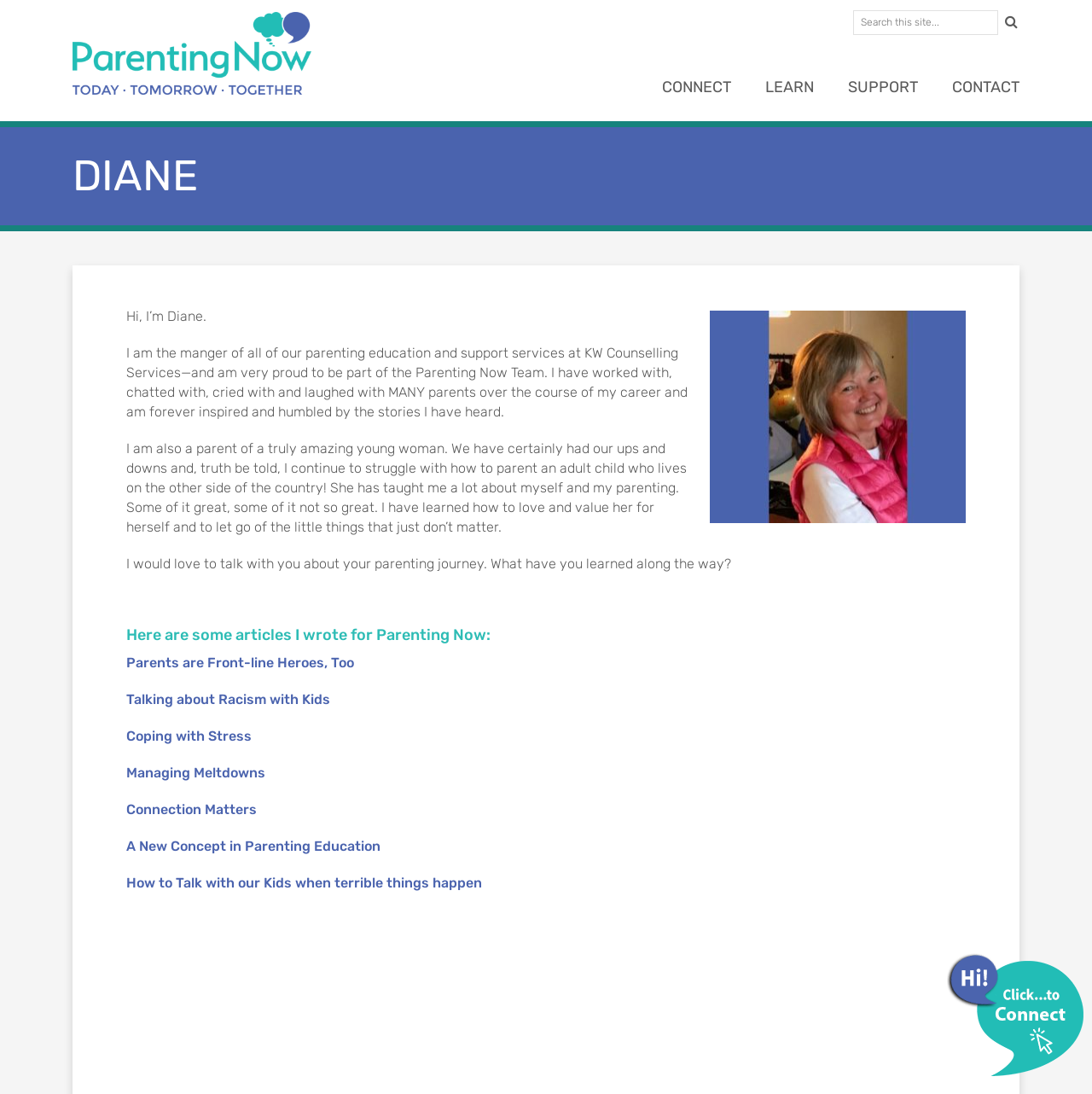Give a concise answer of one word or phrase to the question: 
How many images are there on the webpage?

3